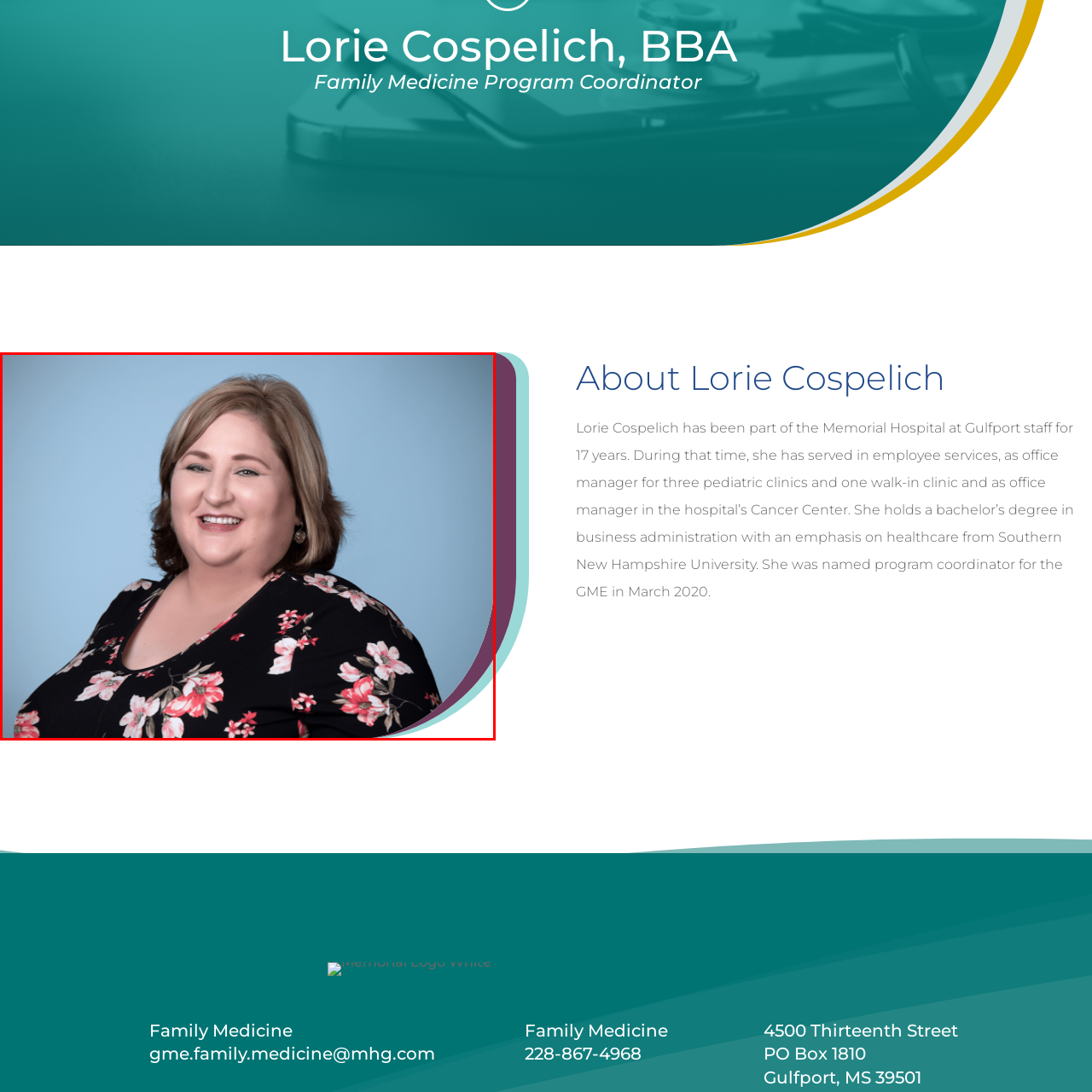How many years has Lorie been with Memorial Hospital at Gulfport?
View the image encased in the red bounding box and respond with a detailed answer informed by the visual information.

The caption states that Lorie 'has been with Memorial Hospital at Gulfport for 17 years', providing the exact duration of her tenure.